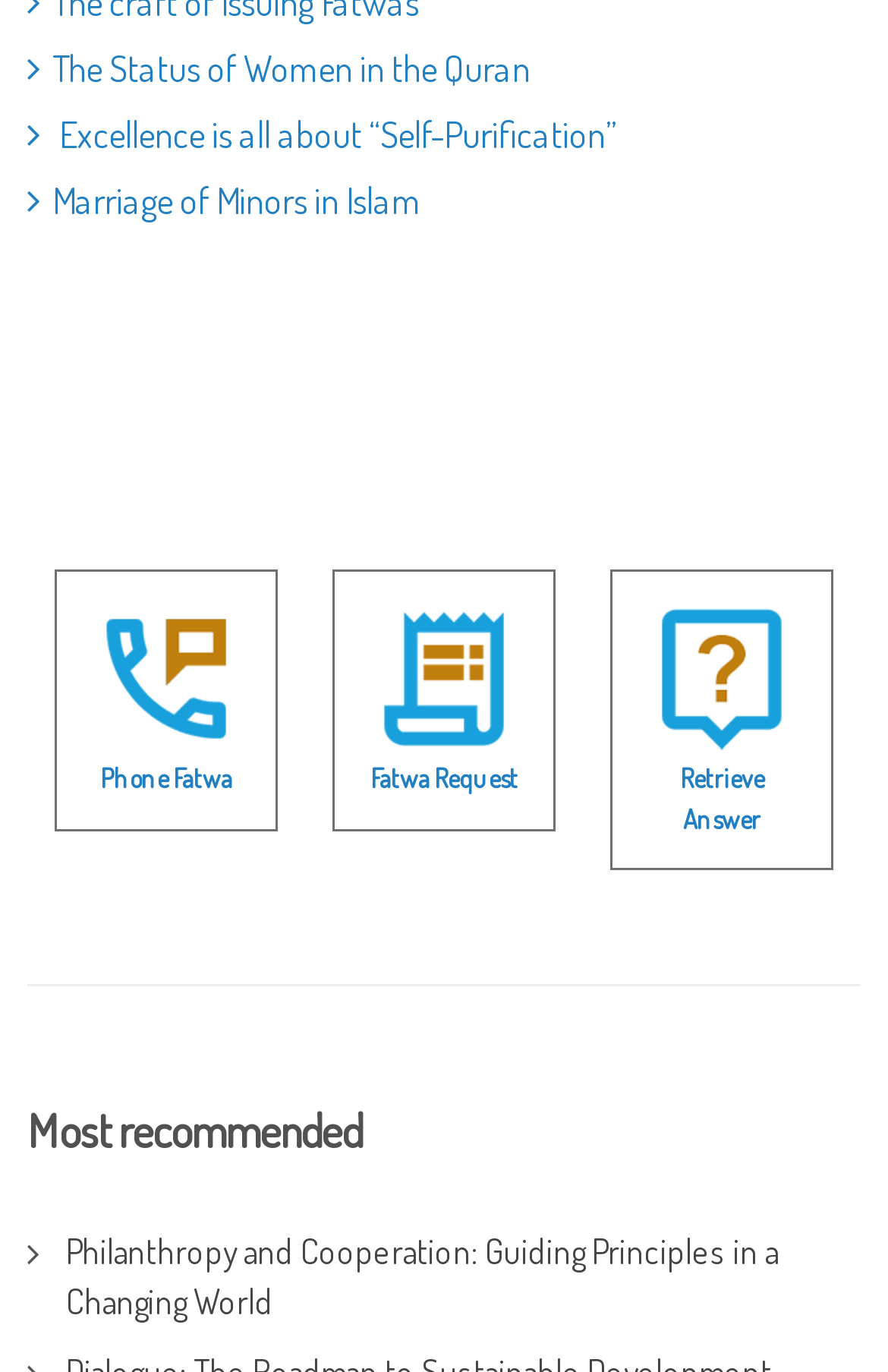Please find the bounding box coordinates (top-left x, top-left y, bottom-right x, bottom-right y) in the screenshot for the UI element described as follows: Retrieve Answer

[0.765, 0.555, 0.86, 0.609]